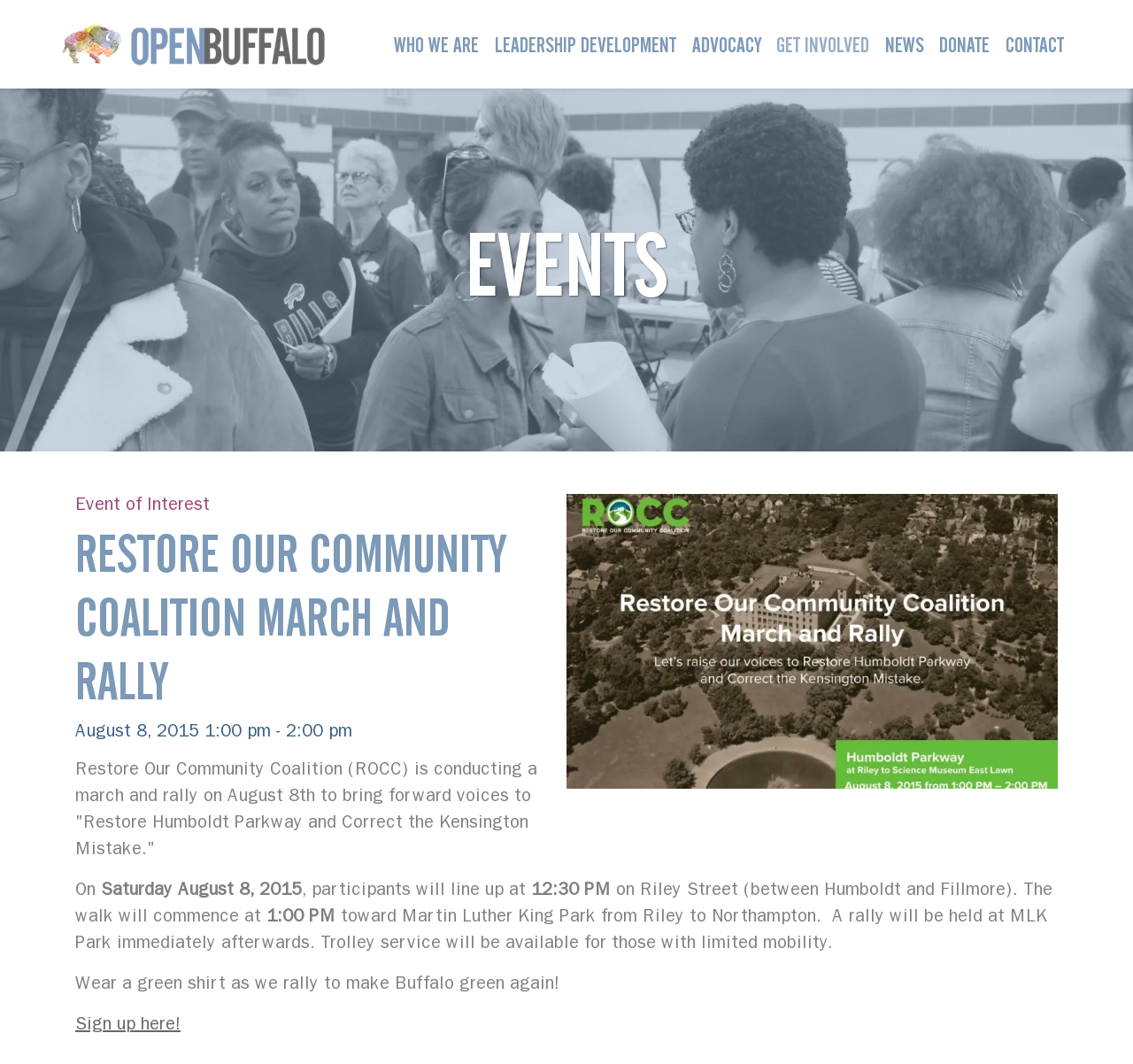What is the dress code for the event?
Look at the image and respond with a one-word or short-phrase answer.

Wear a green shirt